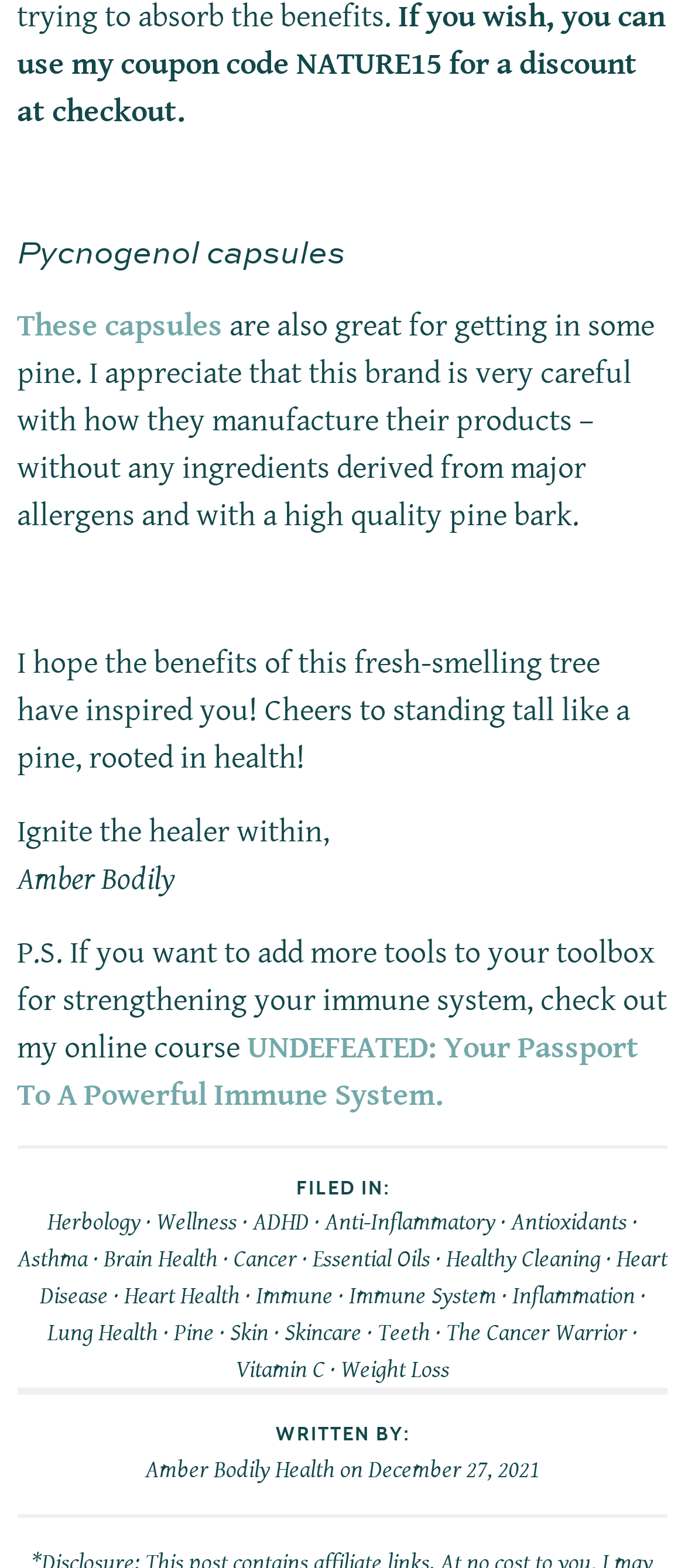Reply to the question with a brief word or phrase: What is the date of the article?

December 27, 2021